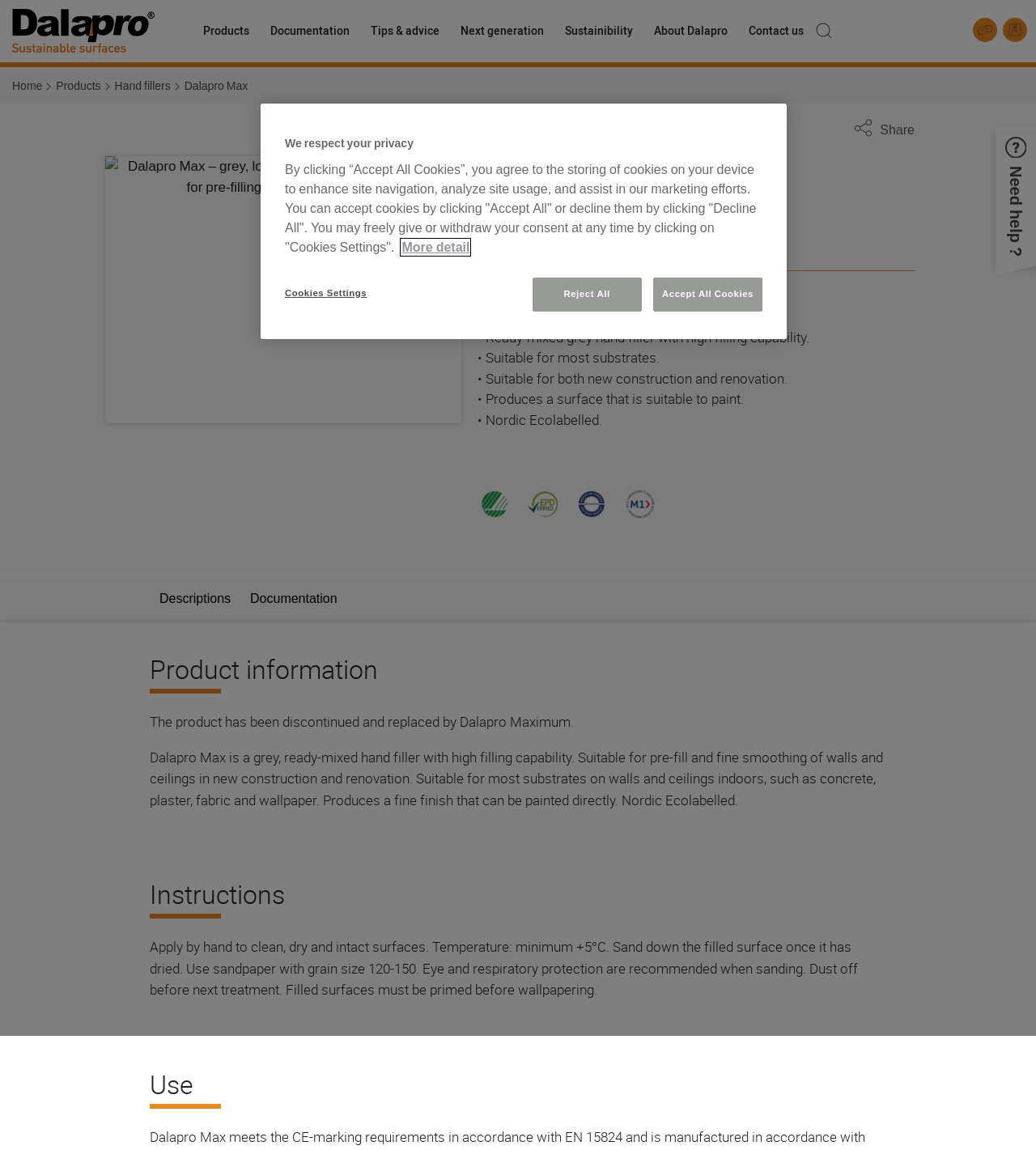Highlight the bounding box coordinates of the element that should be clicked to carry out the following instruction: "Go to the Products page". The coordinates must be given as four float numbers ranging from 0 to 1, i.e., [left, top, right, bottom].

[0.186, 0.0, 0.251, 0.054]